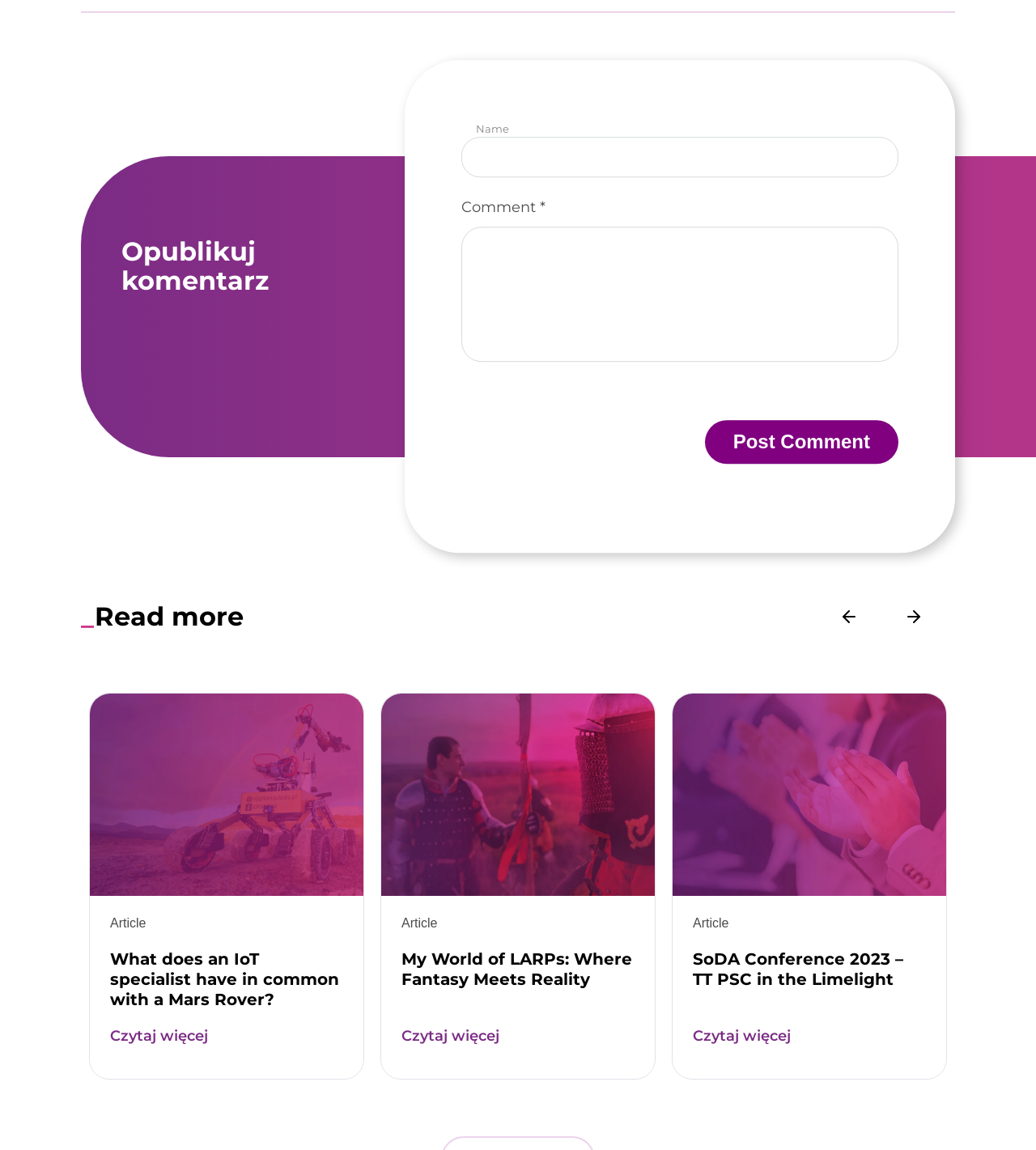Identify the bounding box coordinates for the element that needs to be clicked to fulfill this instruction: "read more about 'SoDA Conference 2023 – TT PSC in the Limelight'". Provide the coordinates in the format of four float numbers between 0 and 1: [left, top, right, bottom].

[0.649, 0.825, 0.913, 0.878]